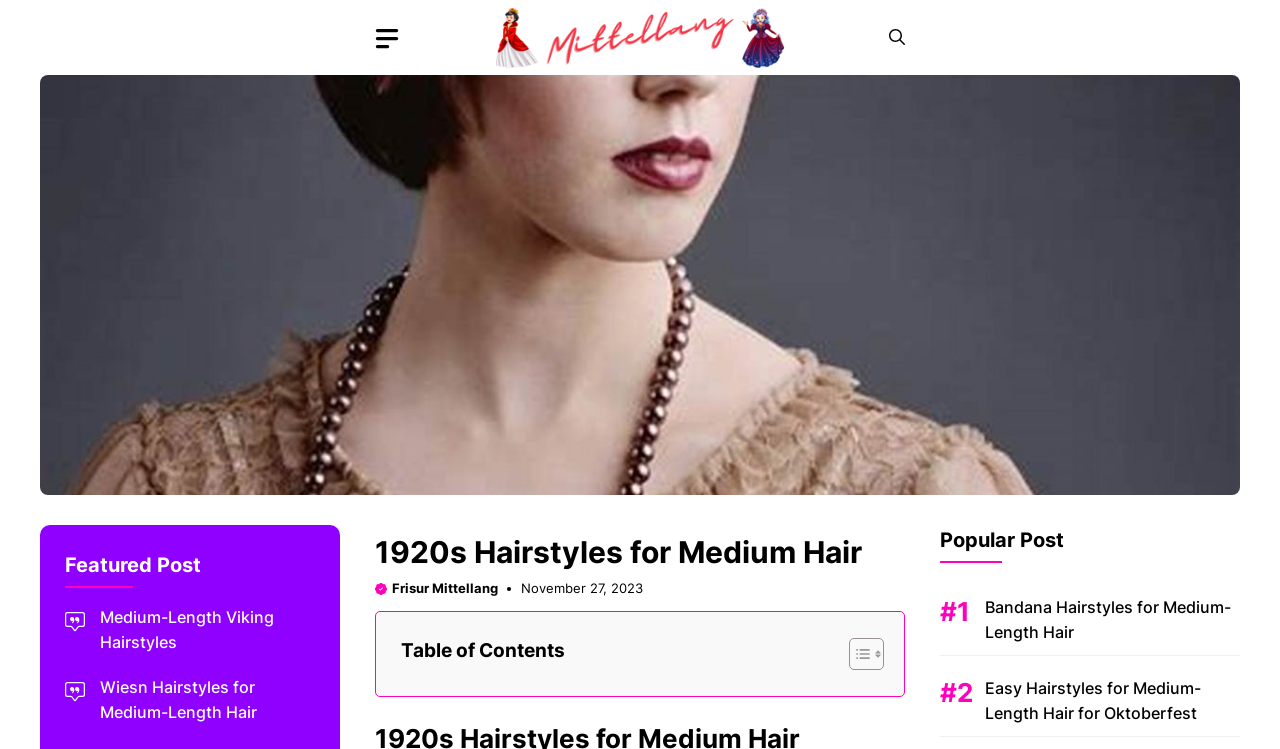Provide an in-depth caption for the elements present on the webpage.

This webpage is about 1920s hairstyles for medium-length hair. At the top, there is a banner with a link to the website "Frisur Mittellang" and an image with the same name. Next to it, there is a search button. On the left side, there is a small image and a link with no text.

Below the banner, there is a large figure that takes up most of the page. Within this figure, there is a heading that reads "1920s Hairstyles for Medium Hair" and an image below it. To the right of the image, there is a link to "Frisur Mittellang" and another image. Below these elements, there is a time stamp that reads "November 27, 2023".

Underneath the figure, there is a table of contents with a heading that reads "Table of Contents" and a link to toggle it. The table of contents is divided into sections, but the content is not specified.

On the right side of the page, there are two sections. The first section is headed by "Featured Post" and contains two links to articles about Viking hairstyles and Wiesn hairstyles for medium-length hair, each accompanied by a small image. The second section is headed by "Popular Post" and contains two links to articles about bandana hairstyles and easy hairstyles for Oktoberfest, both for medium-length hair.